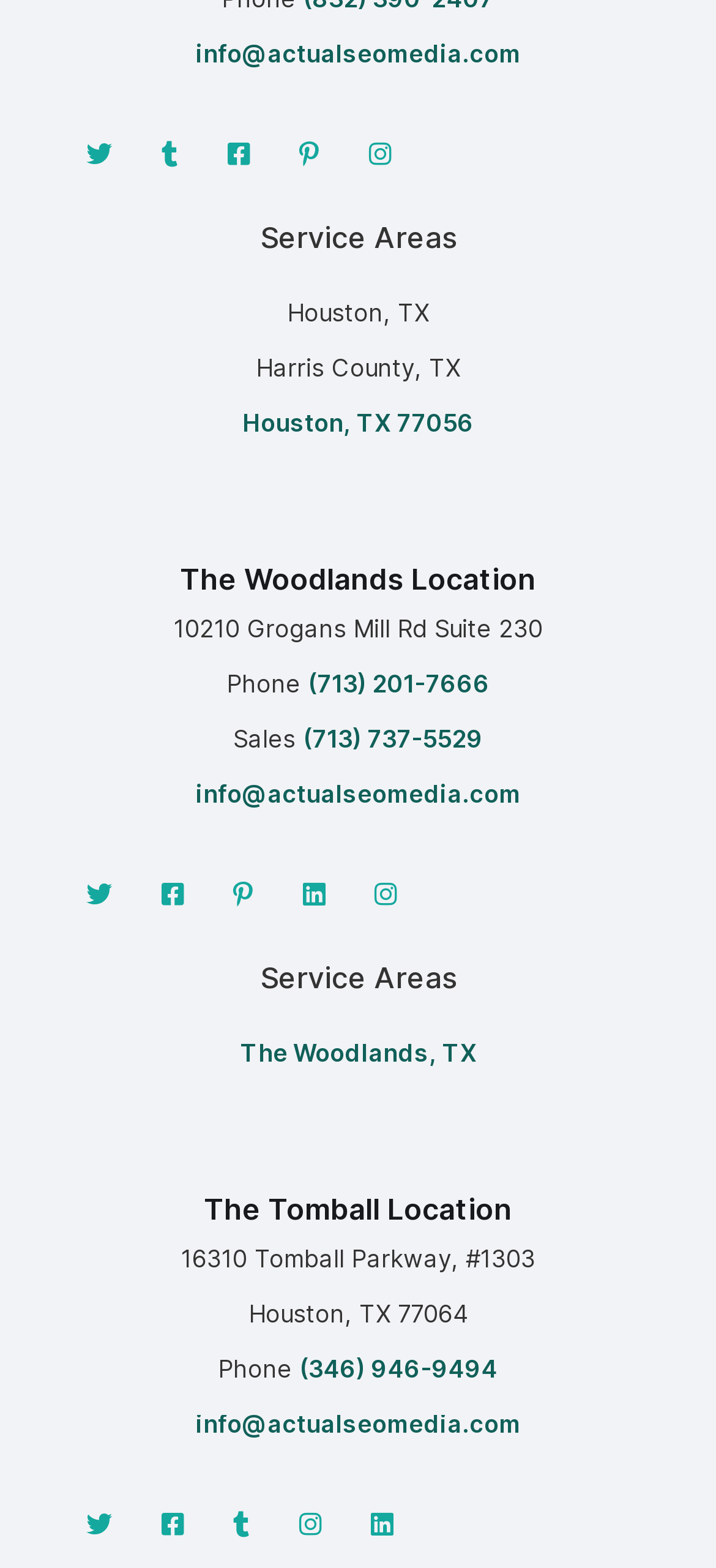Using the information in the image, give a detailed answer to the following question: How many locations are listed on the webpage?

The webpage lists three locations: Houston, TX, The Woodlands Location, and The Tomball Location. These locations are listed with their respective addresses and contact information.